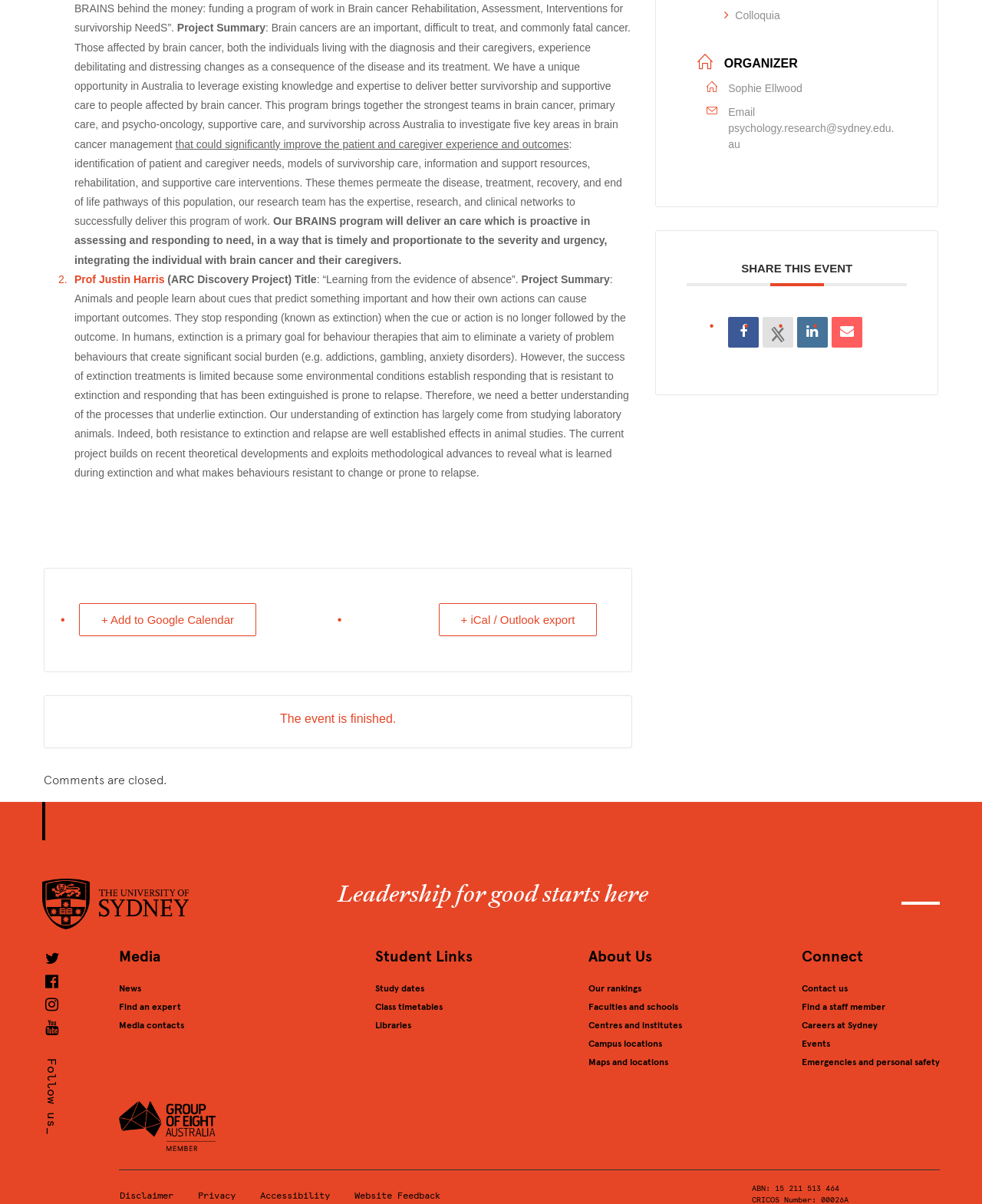Please find the bounding box for the UI element described by: "Colloquia".

[0.738, 0.008, 0.794, 0.018]